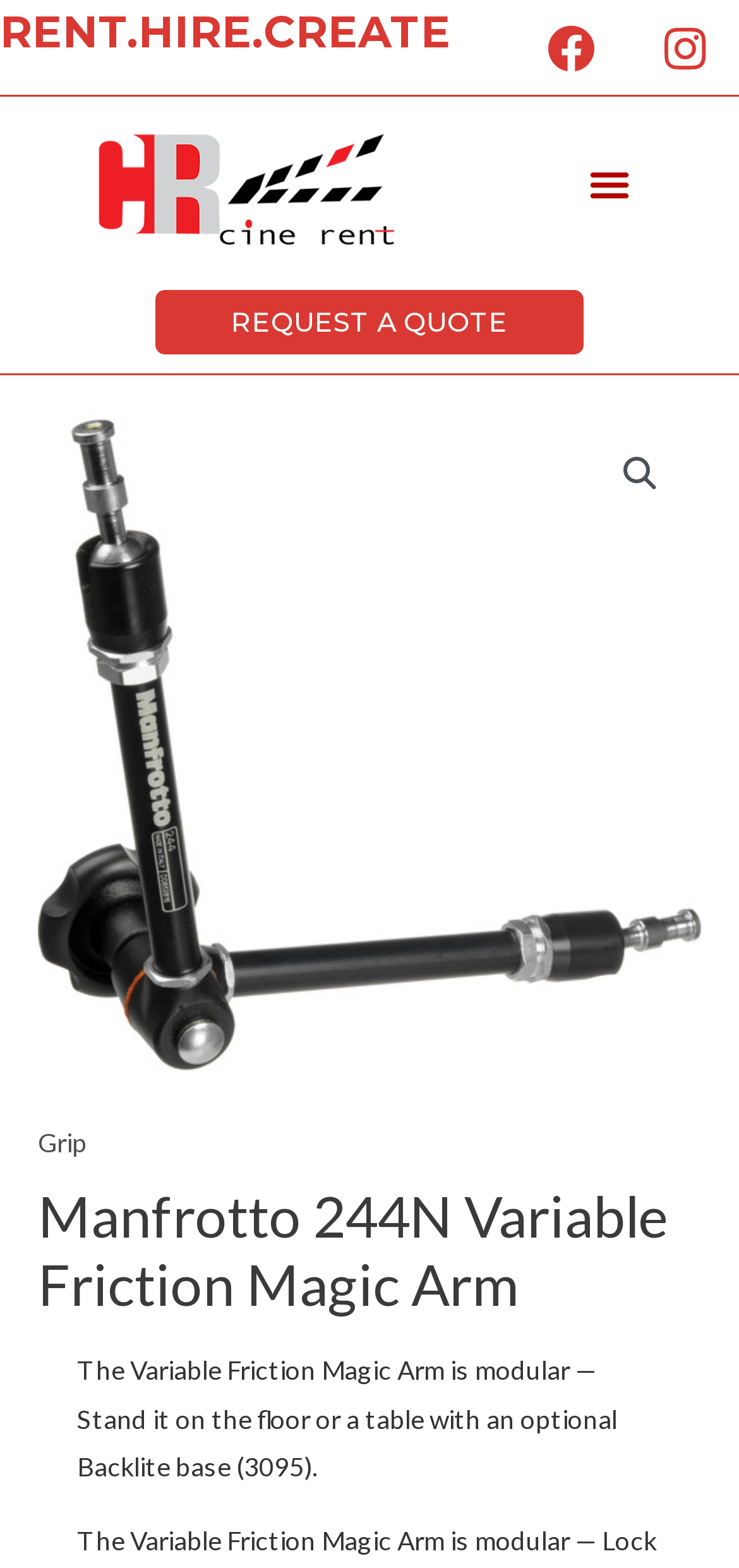From the given element description: "Request a quote", find the bounding box for the UI element. Provide the coordinates as four float numbers between 0 and 1, in the order [left, top, right, bottom].

[0.21, 0.185, 0.79, 0.226]